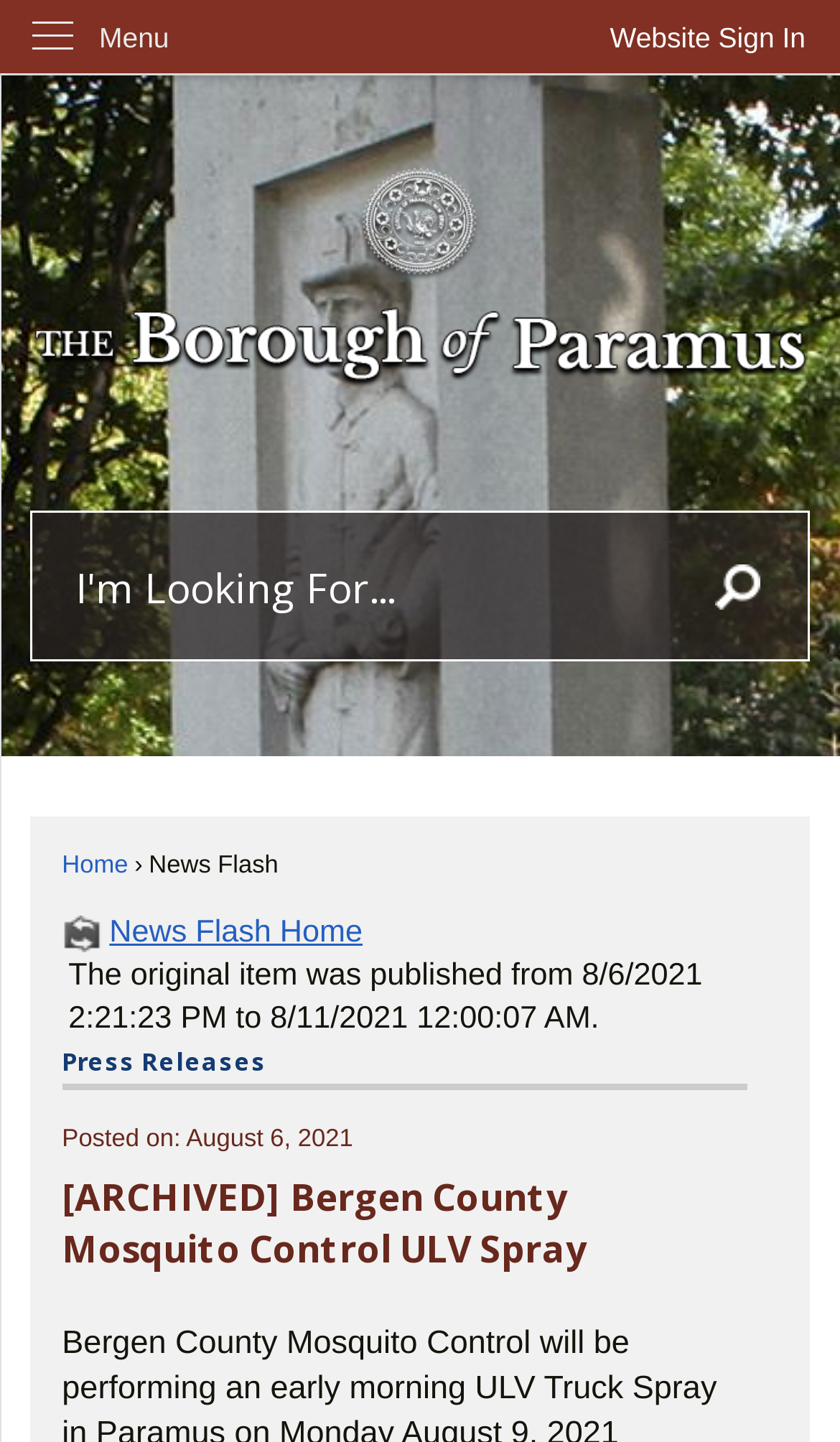Please identify the bounding box coordinates of the area I need to click to accomplish the following instruction: "Read the news flash".

[0.074, 0.631, 0.889, 0.661]